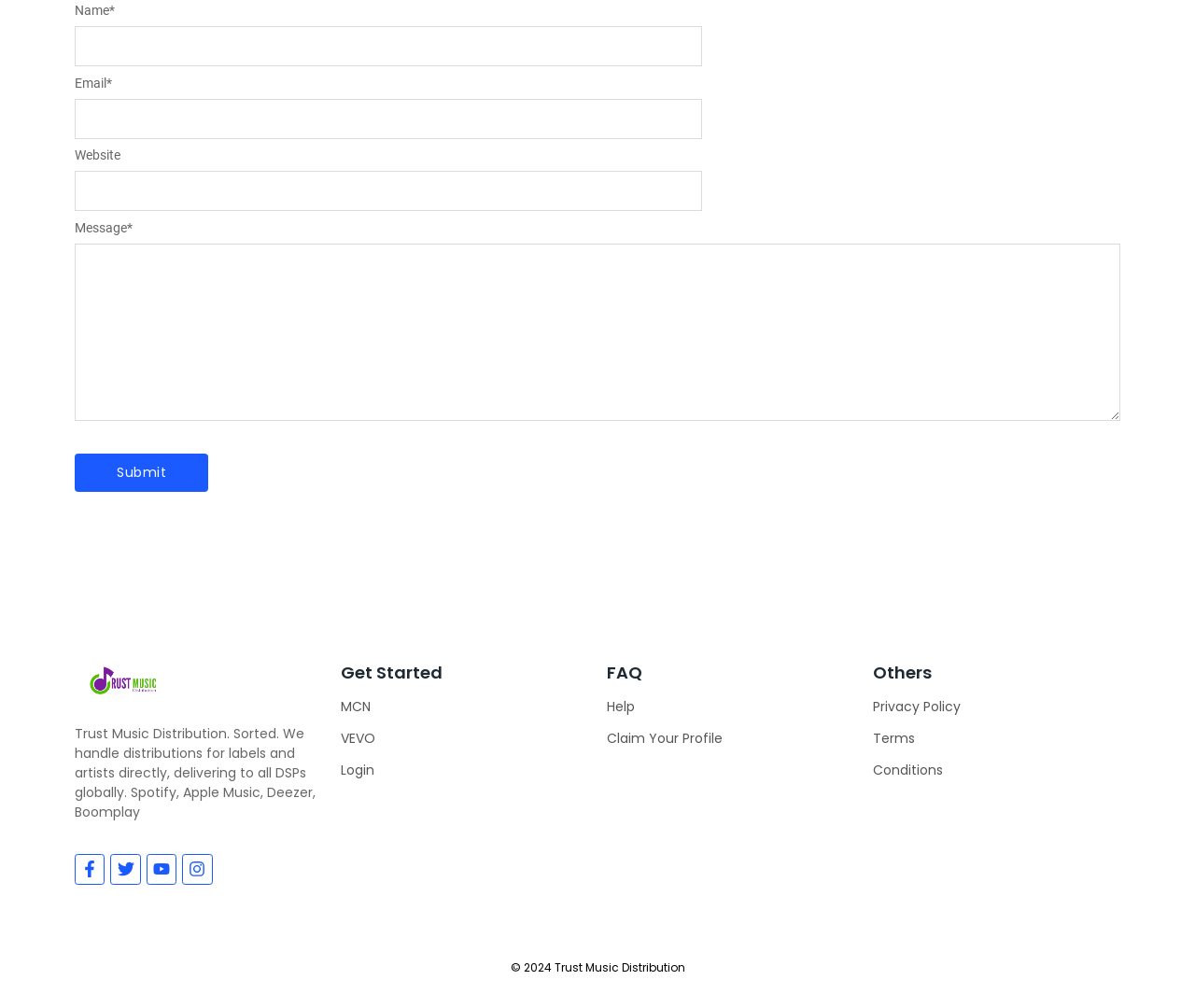Please reply with a single word or brief phrase to the question: 
What is the purpose of the website?

Music distribution